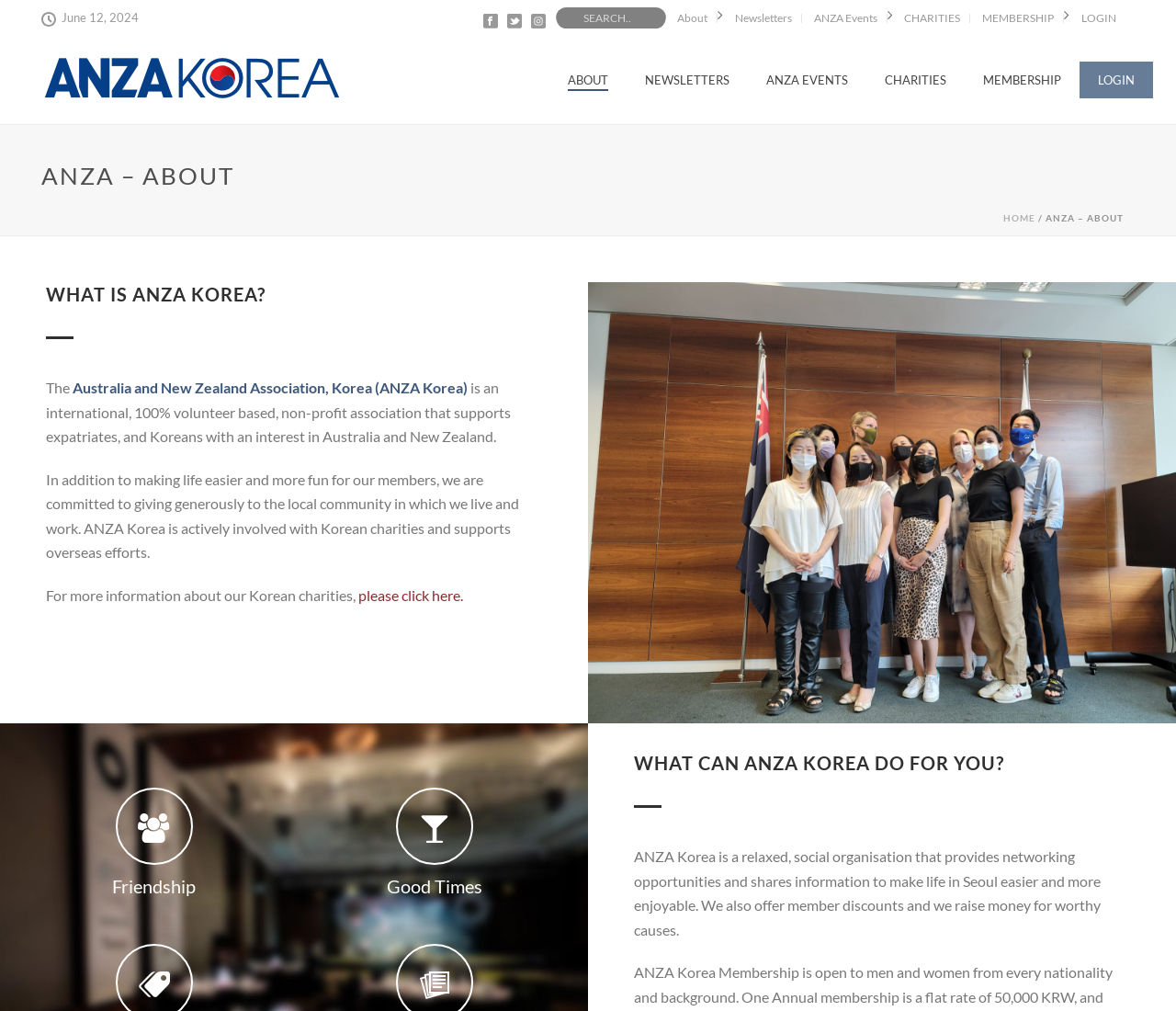Is ANZA Korea involved in charitable activities?
Using the screenshot, give a one-word or short phrase answer.

Yes